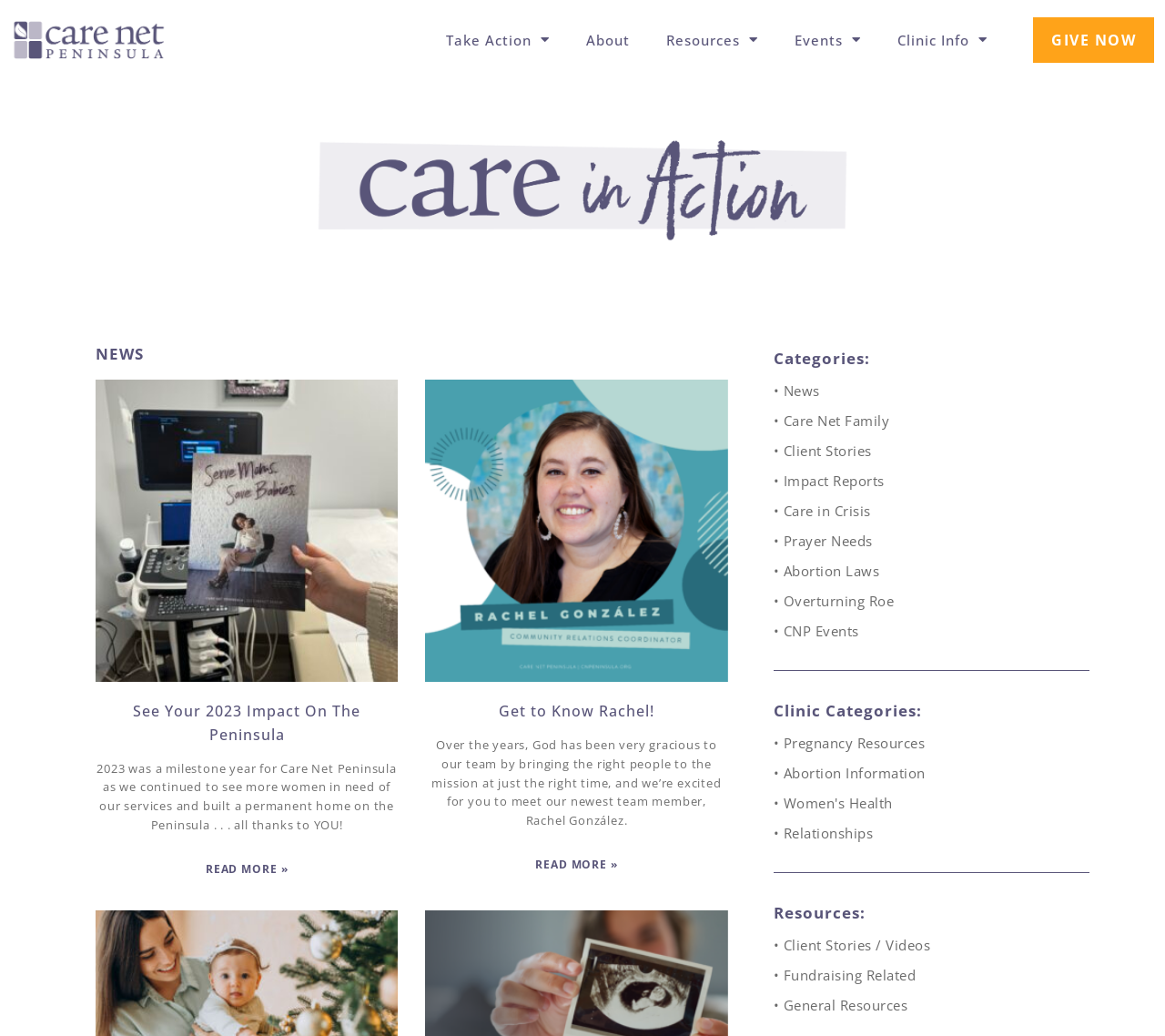Summarize the webpage comprehensively, mentioning all visible components.

The webpage is divided into several sections. At the top, there is a navigation menu with links to "Take Action", "About", "Resources", "Events", and "Clinic Info". On the right side of the navigation menu, there is a prominent "GIVE NOW" button.

Below the navigation menu, there is a heading "NEWS" followed by two articles. The first article has a heading "See Your 2023 Impact On The Peninsula" and a brief description of the impact of Care Net Peninsula in 2023. There is a link to read more about it. The second article has a heading "Get to Know Rachel!" and introduces Rachel González, a new team member. There is also a link to read more about her.

To the right of the articles, there is a section with headings "Categories:", "Clinic Categories:", and "Resources:". Under "Categories:", there are links to various news categories, including "News", "Care Net Family", "Client Stories", and more. Under "Clinic Categories:", there are links to "Pregnancy Resources", "Abortion Information", and other clinic-related topics. Under "Resources:", there are links to "Client Stories / Videos", "Fundraising Related", and "General Resources".

Throughout the webpage, there are several links and buttons, but no images are immediately visible. The overall layout is organized, with clear headings and concise text.